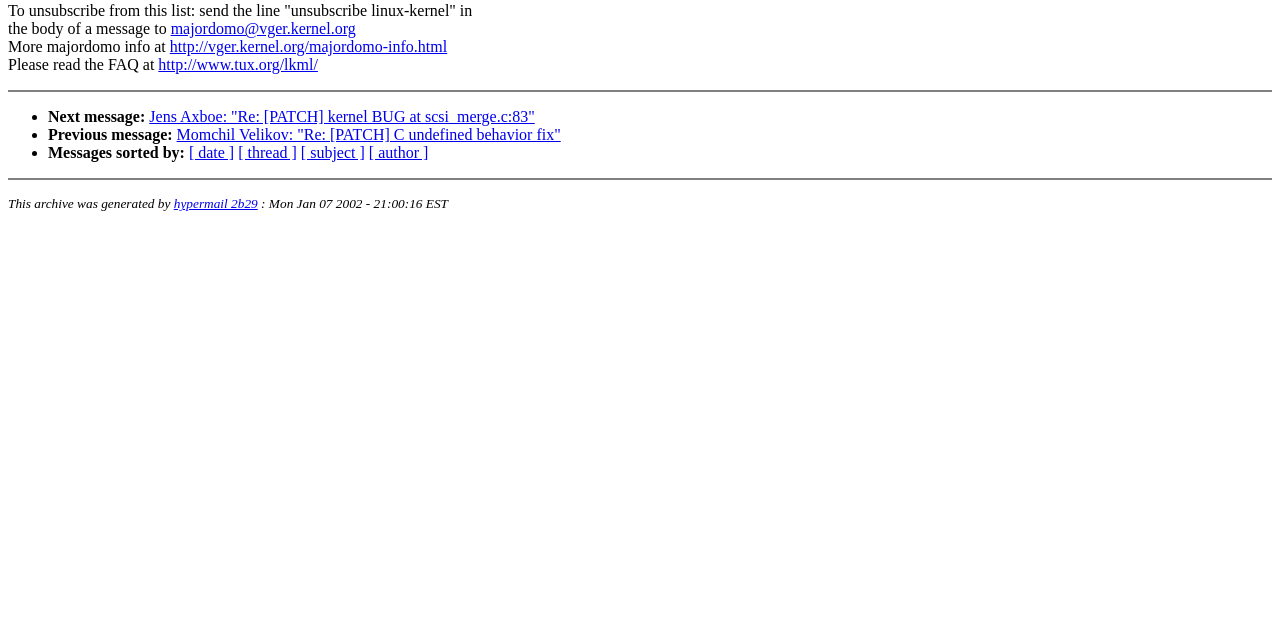Given the element description alt="Dodbuzz Header Ads Banner", identify the bounding box coordinates for the UI element on the webpage screenshot. The format should be (top-left x, top-left y, bottom-right x, bottom-right y), with values between 0 and 1.

None